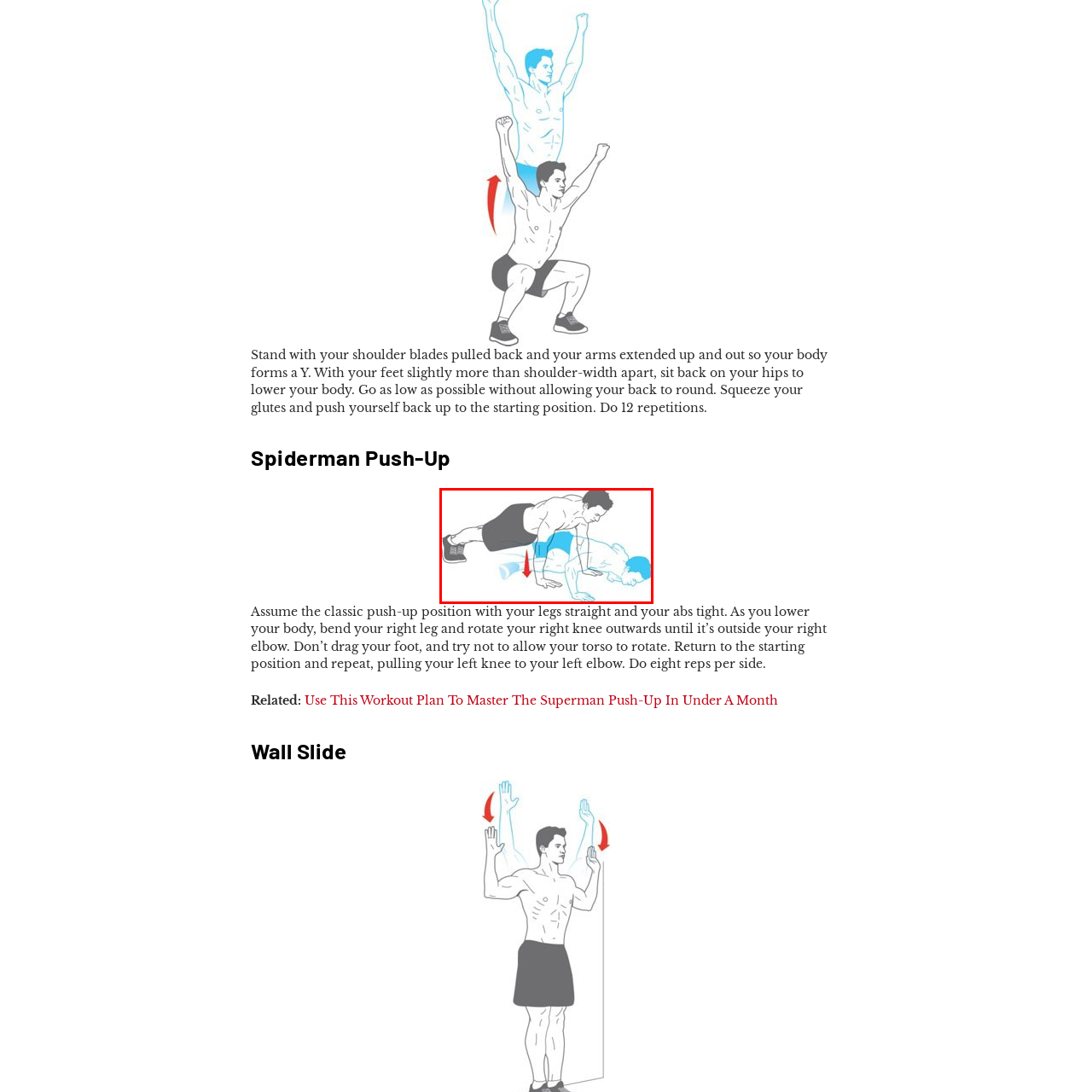Offer an in-depth caption for the image content enclosed by the red border.

The image illustrates the Spiderman Push-Up, a dynamic exercise that enhances strength and flexibility while engaging multiple muscle groups. In the graphical representation, two figures demonstrate the movement: the upper figure is in a traditional push-up position, legs straight and firm, with a focus on core stabilization. The figure's right leg is bent, and the knee is rotated outward, indicating the movement's unique twist. The downward motion showcases proper form and technique, emphasizing the importance of keeping the torso aligned and avoiding excessive rotation. This exercise requires performing sets of eight repetitions on each side, effectively targeting the chest, shoulders, and core while incorporating hip and leg mobility.